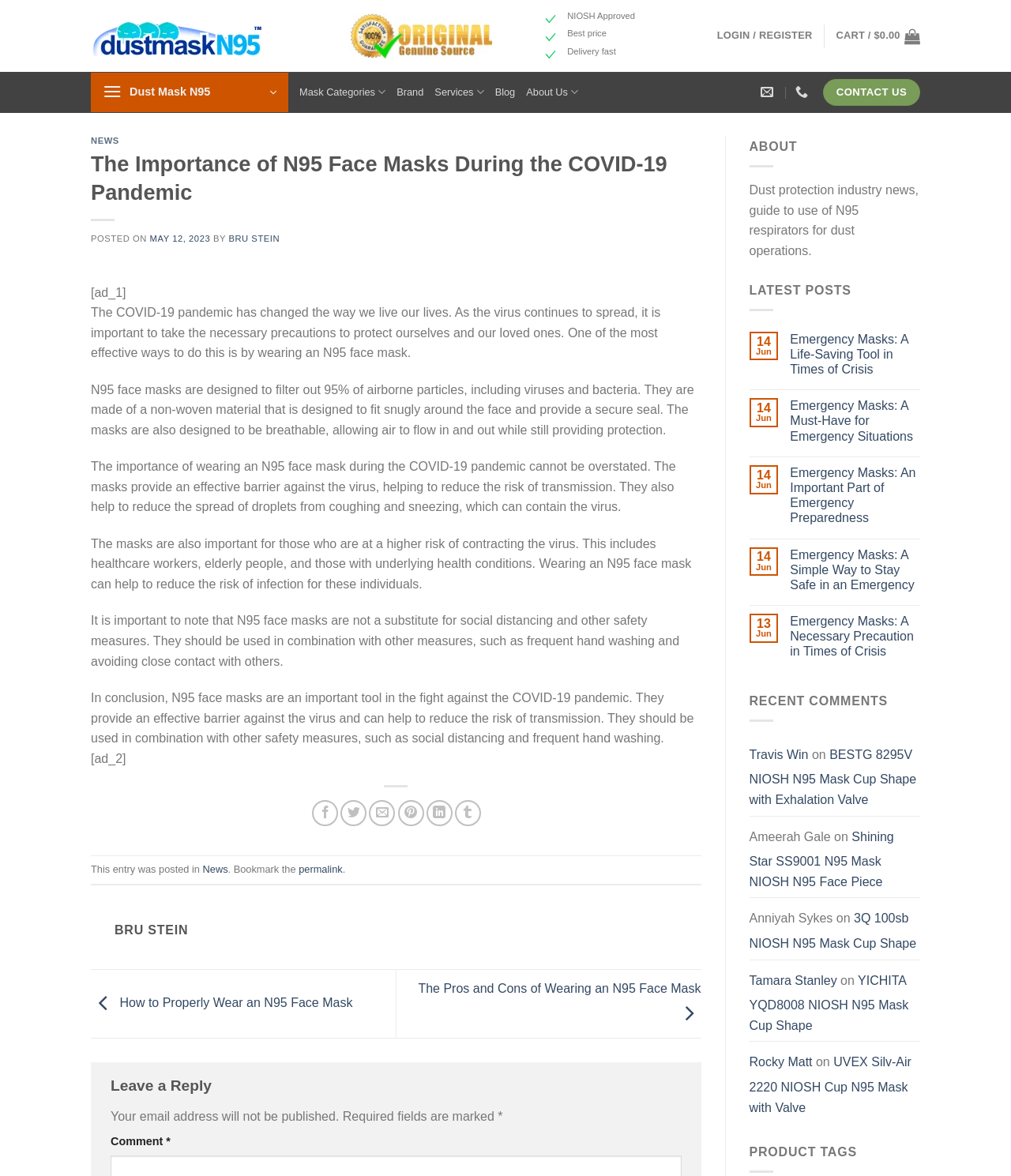Indicate the bounding box coordinates of the clickable region to achieve the following instruction: "Share the article on Facebook."

[0.309, 0.68, 0.335, 0.703]